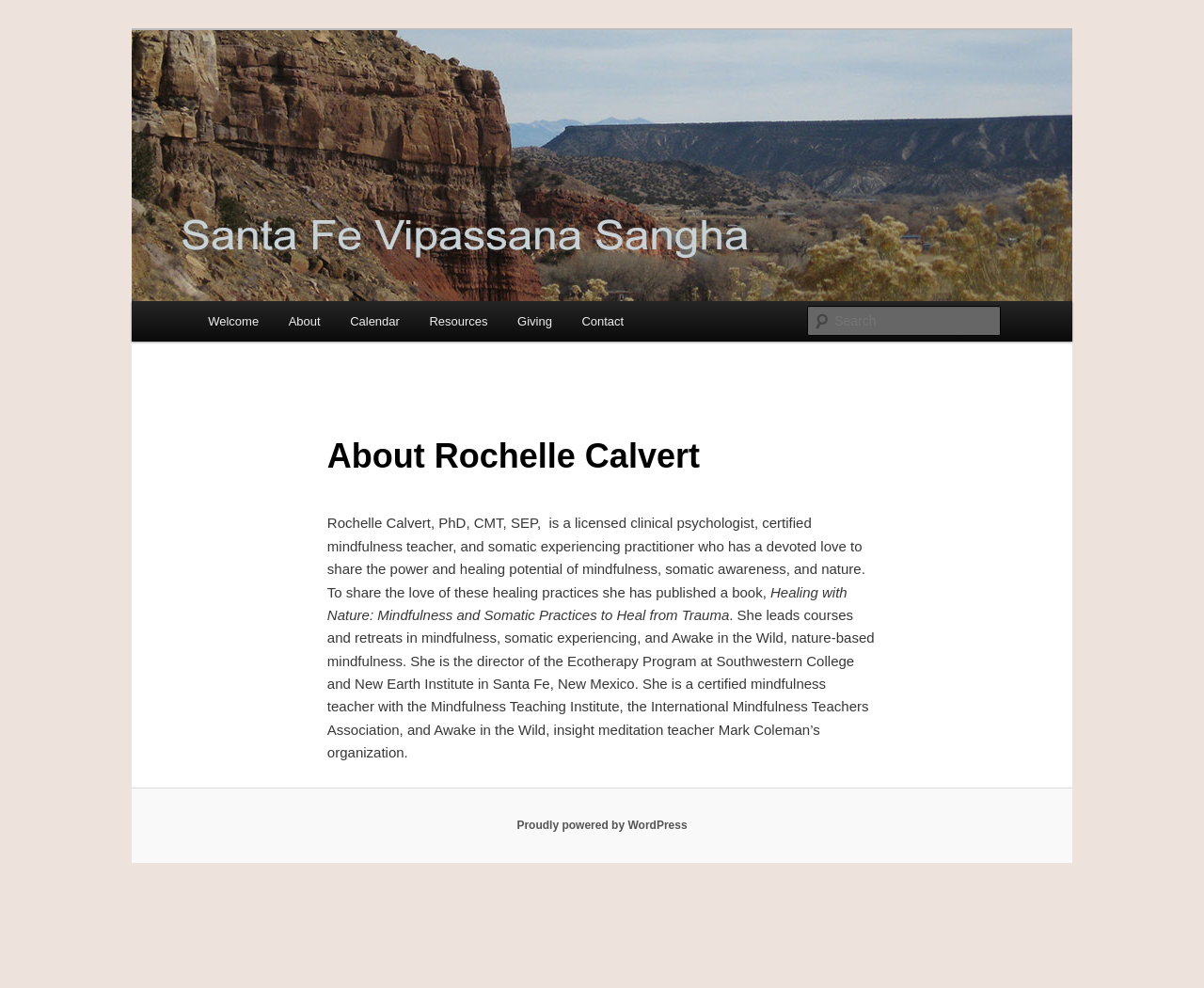What is the name of the person described on this webpage?
Please give a detailed and thorough answer to the question, covering all relevant points.

I found the answer by looking at the heading 'About Rochelle Calvert' and the text that follows, which describes her as a licensed clinical psychologist, certified mindfulness teacher, and somatic experiencing practitioner.